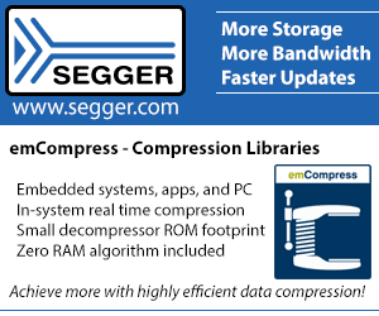Use a single word or phrase to answer the question: 
What is the benefit of emCompress's zero RAM algorithm?

optimize performance